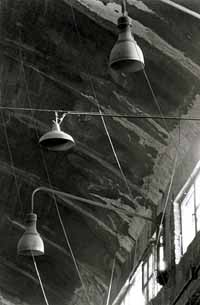What is the source of natural light in the hall?
Refer to the image and answer the question using a single word or phrase.

Large windows